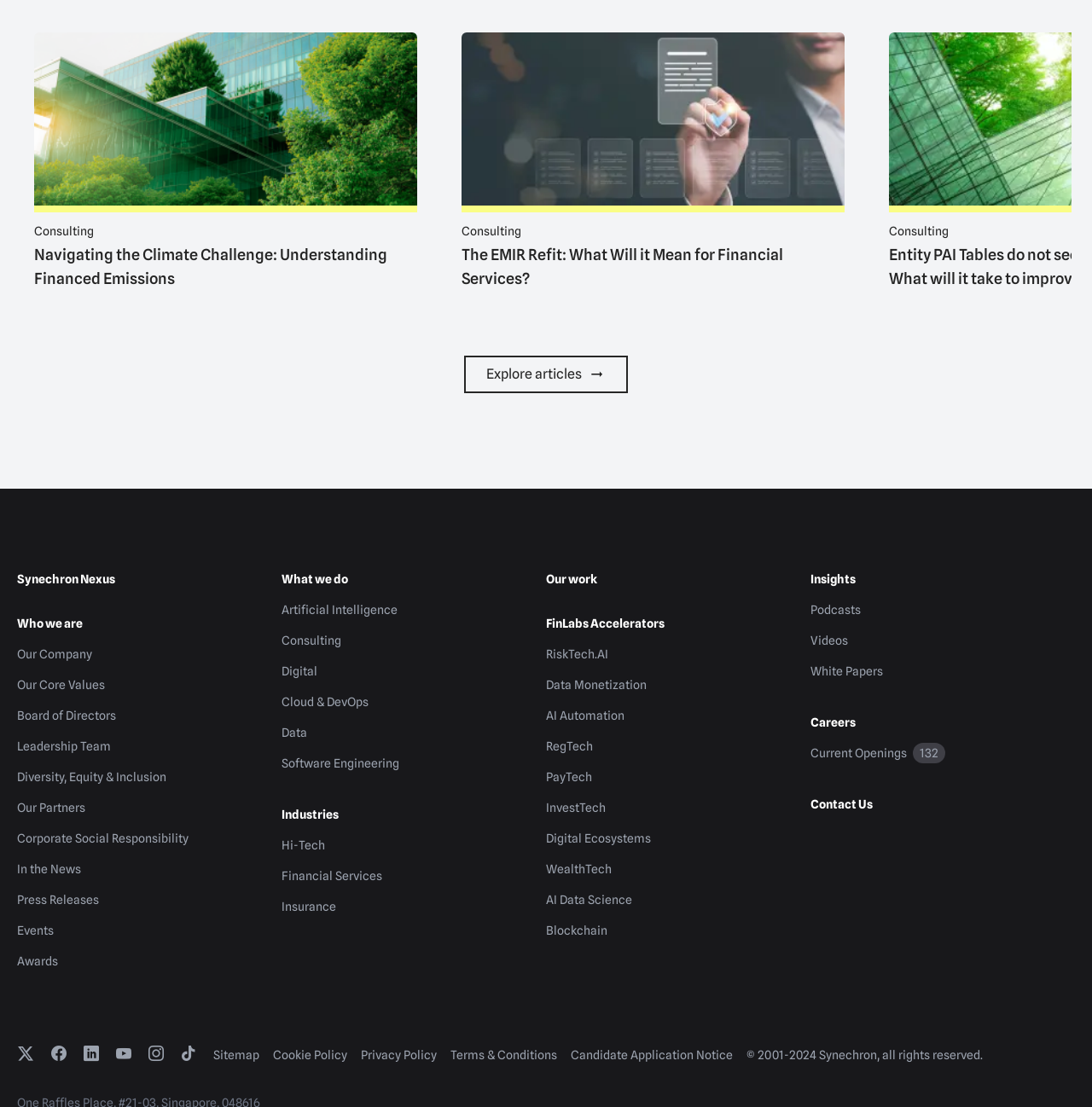Locate the bounding box coordinates of the area that needs to be clicked to fulfill the following instruction: "Discover what we do". The coordinates should be in the format of four float numbers between 0 and 1, namely [left, top, right, bottom].

[0.258, 0.516, 0.5, 0.531]